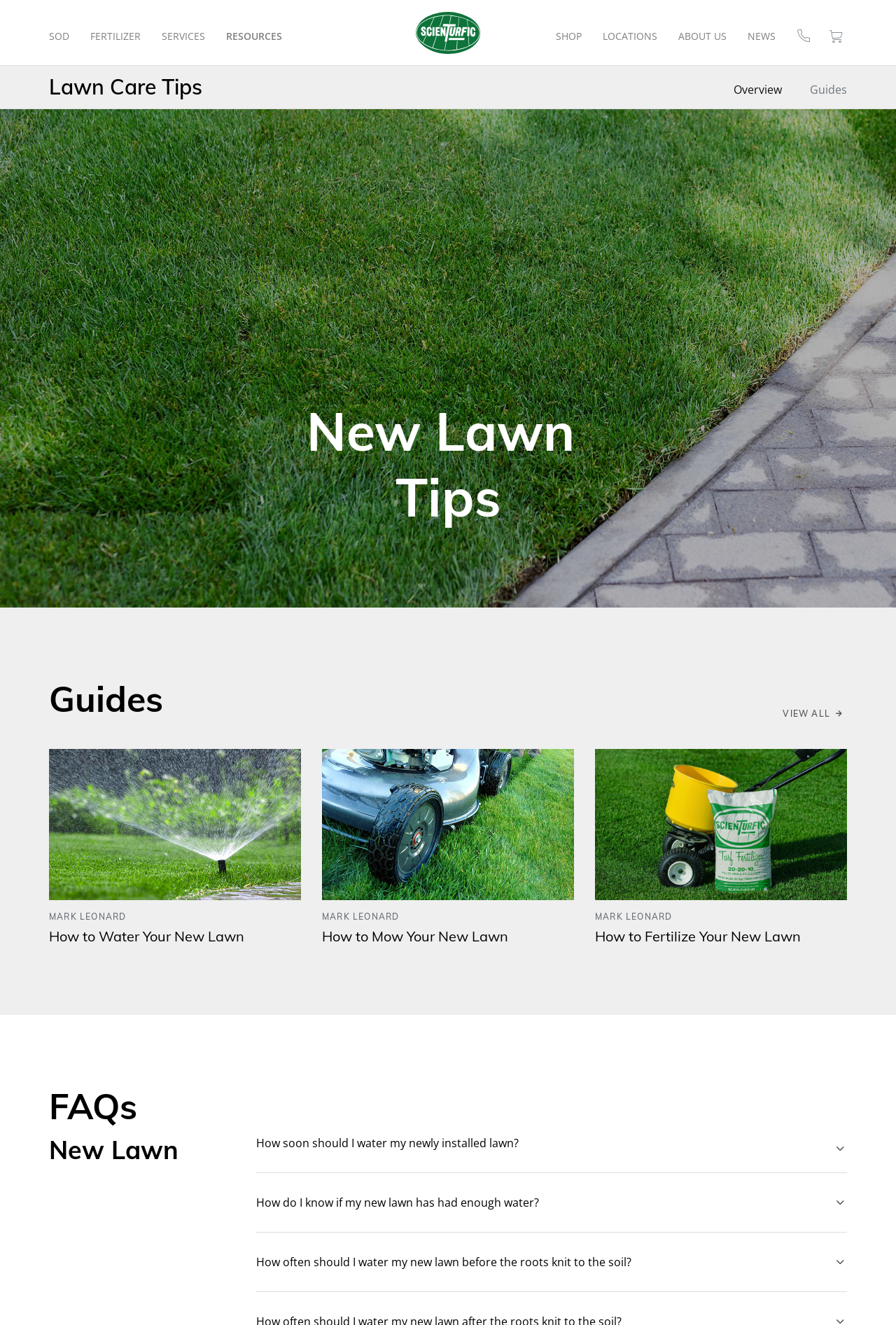What is the category of the 'SOD' link?
Provide a detailed and well-explained answer to the question.

Based on the webpage structure and content, I can infer that the 'SOD' link is related to a product or service offered by the company. The link is listed alongside other links such as 'FERTILIZER' and 'SERVICES', which suggests that it is a product or service category.